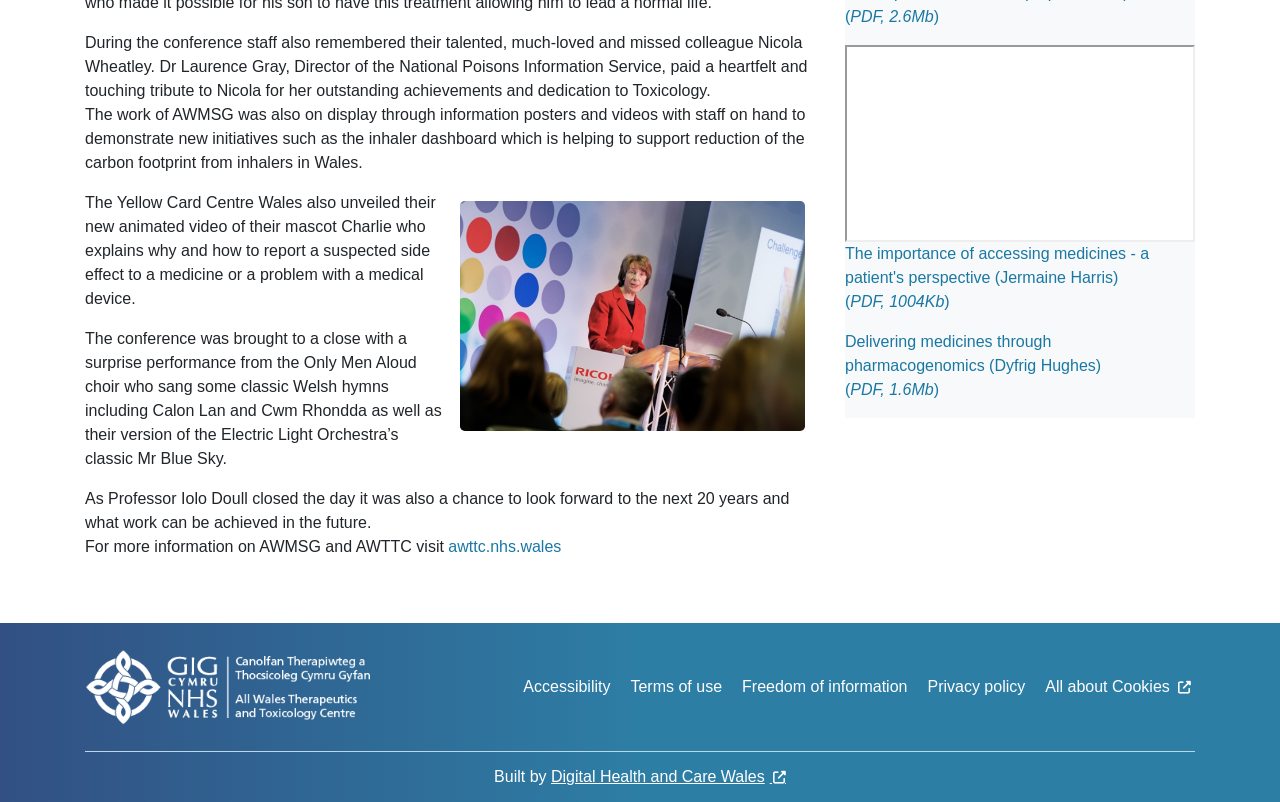Determine the bounding box for the UI element described here: "Privacy policy".

[0.725, 0.841, 0.801, 0.871]